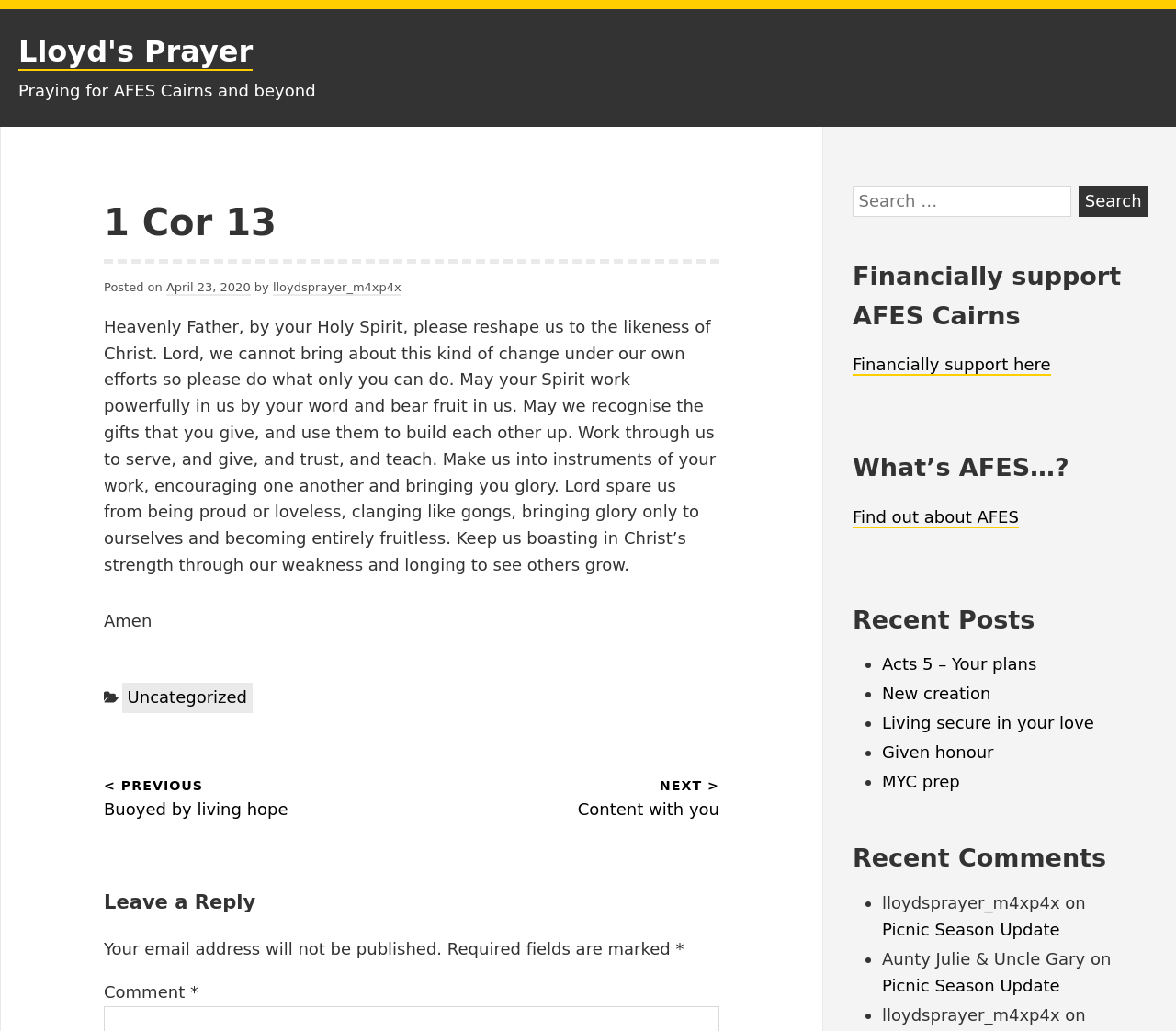Locate the bounding box coordinates of the clickable part needed for the task: "Search for a keyword".

[0.725, 0.18, 0.911, 0.21]